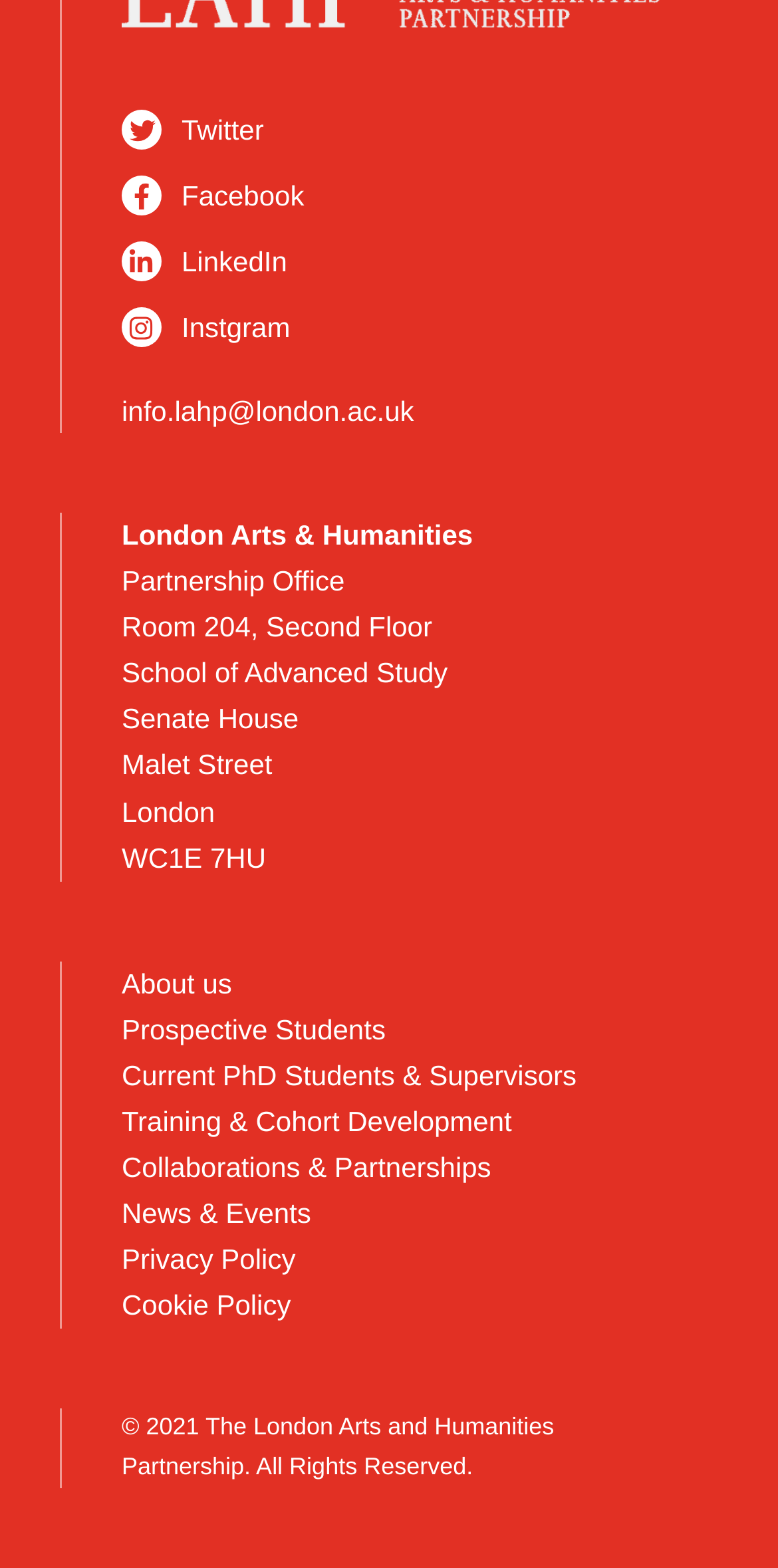Please provide the bounding box coordinates for the UI element as described: "Privacy Policy". The coordinates must be four floats between 0 and 1, represented as [left, top, right, bottom].

[0.156, 0.793, 0.38, 0.813]